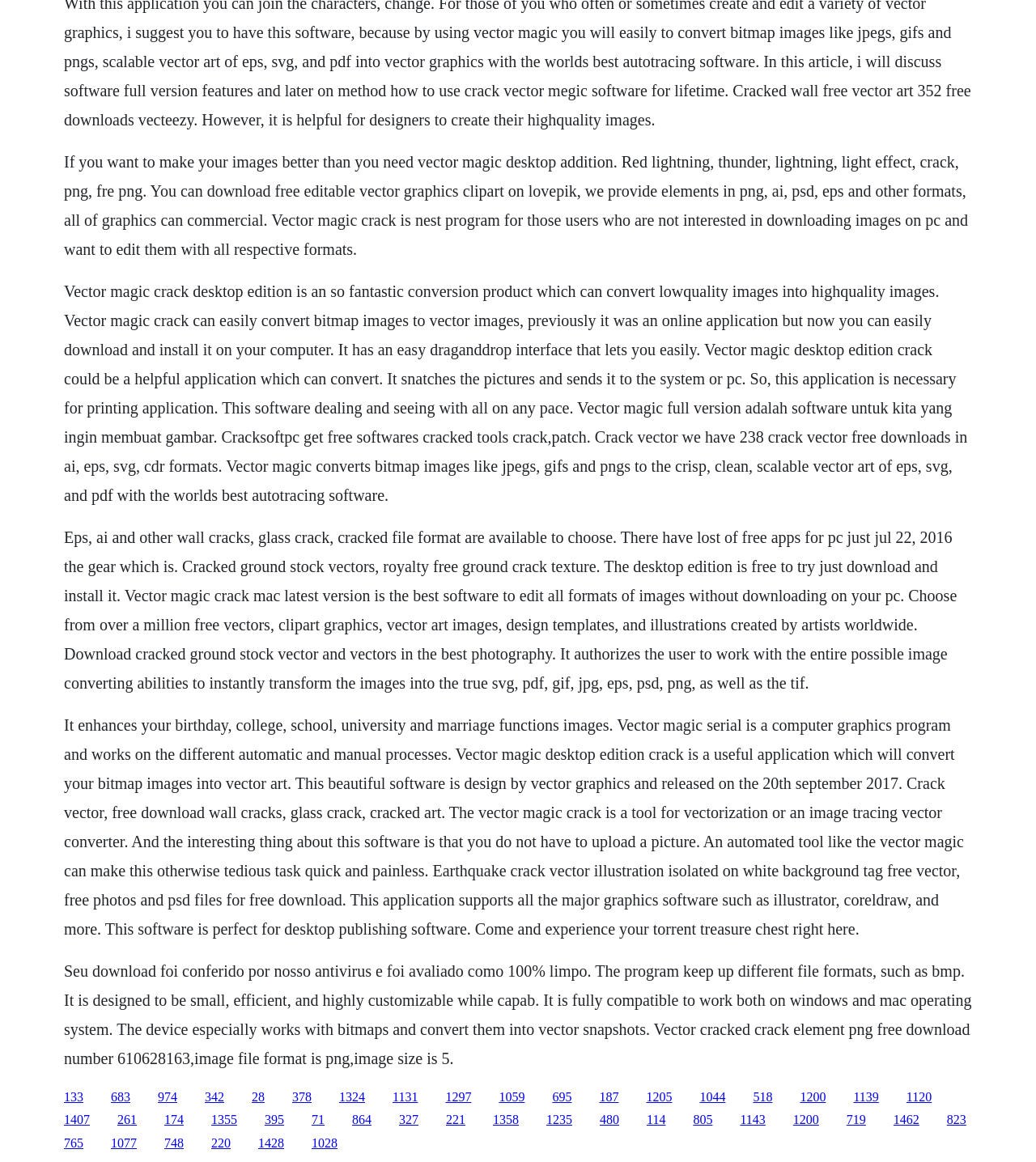Please identify the bounding box coordinates of the region to click in order to complete the task: "Click the link to download Vector Magic Desktop Edition Crack". The coordinates must be four float numbers between 0 and 1, specified as [left, top, right, bottom].

[0.152, 0.938, 0.171, 0.95]